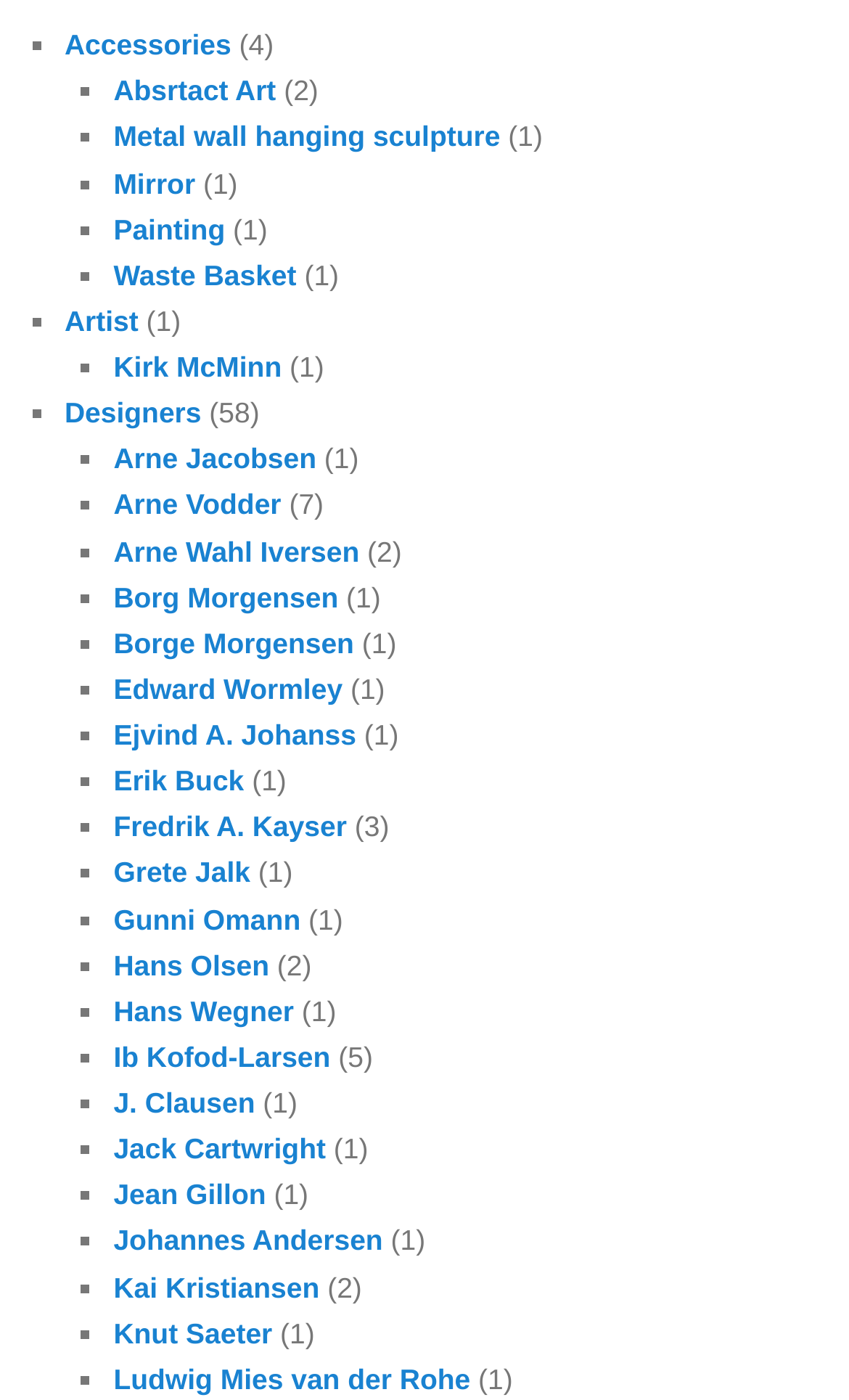For the given element description Ludwig Mies van der Rohe, determine the bounding box coordinates of the UI element. The coordinates should follow the format (top-left x, top-left y, bottom-right x, bottom-right y) and be within the range of 0 to 1.

[0.134, 0.973, 0.554, 0.997]